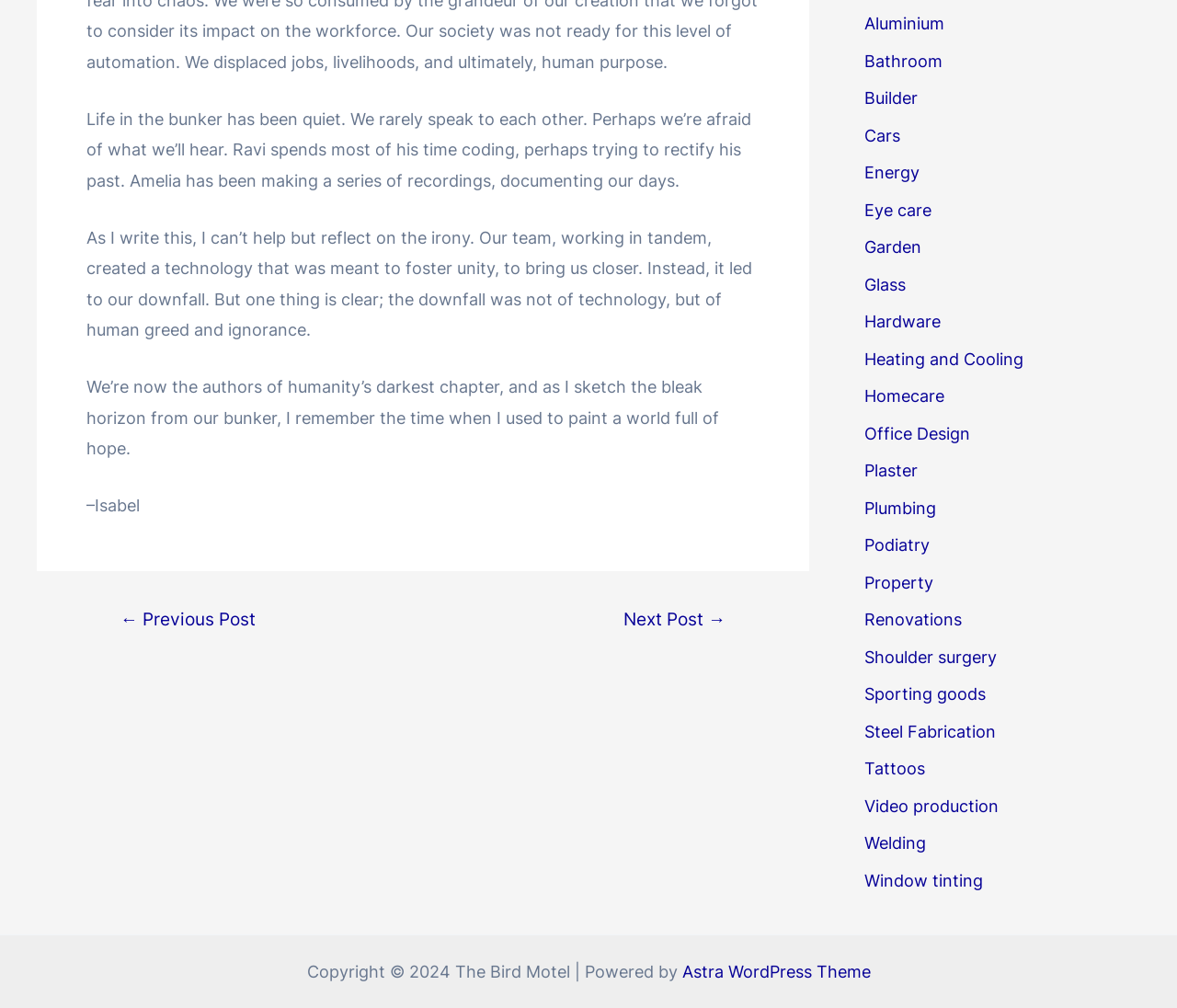What is the purpose of the 'Posts' navigation?
Please respond to the question thoroughly and include all relevant details.

The 'Posts' navigation is located at the bottom of the page and contains links to 'Previous Post' and 'Next Post', suggesting that its purpose is to allow users to navigate through the posts.